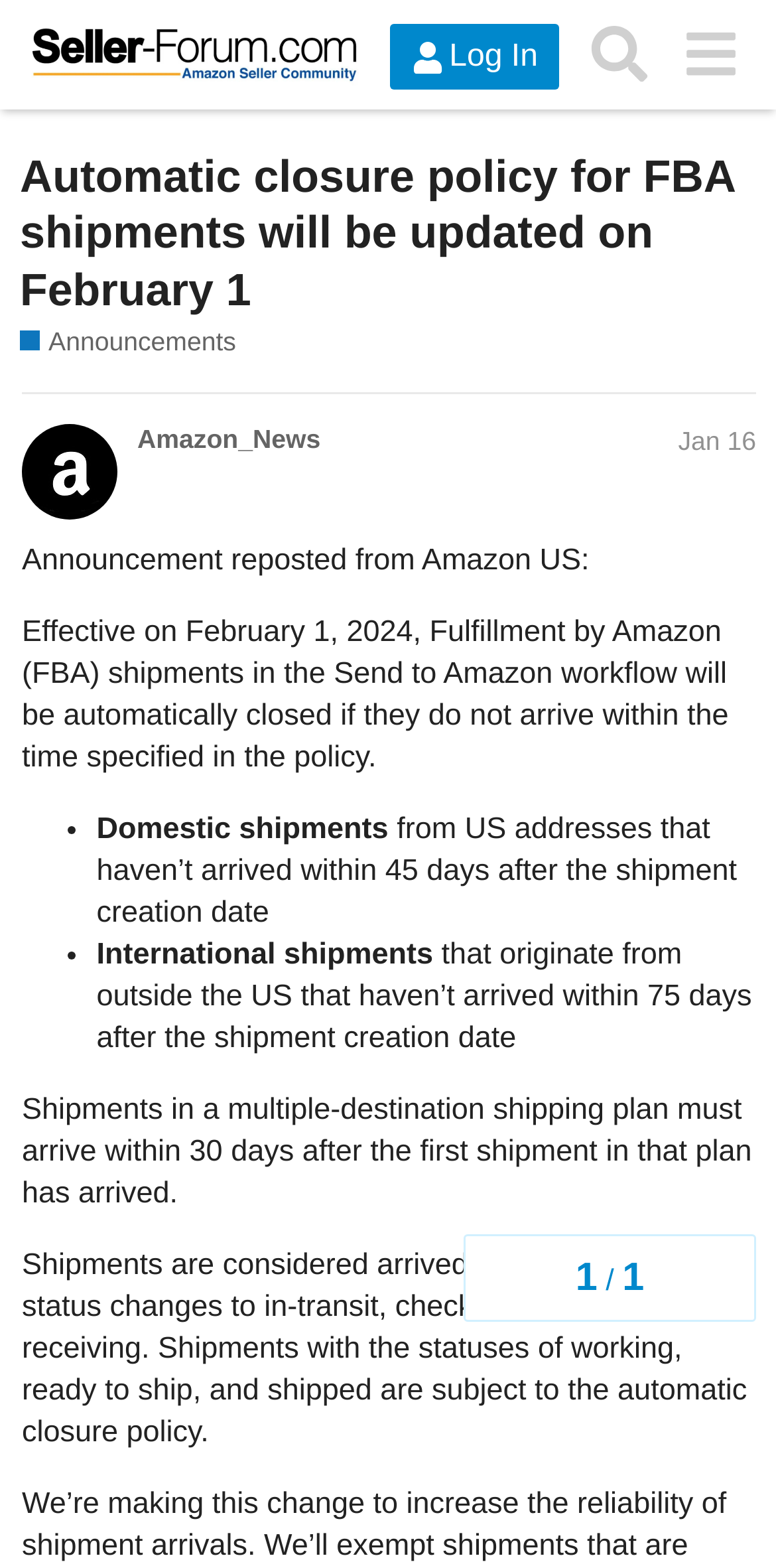What is the timeframe for domestic shipments?
Give a detailed and exhaustive answer to the question.

According to the announcement, domestic shipments from US addresses that haven't arrived within 45 days after the shipment creation date will be automatically closed.